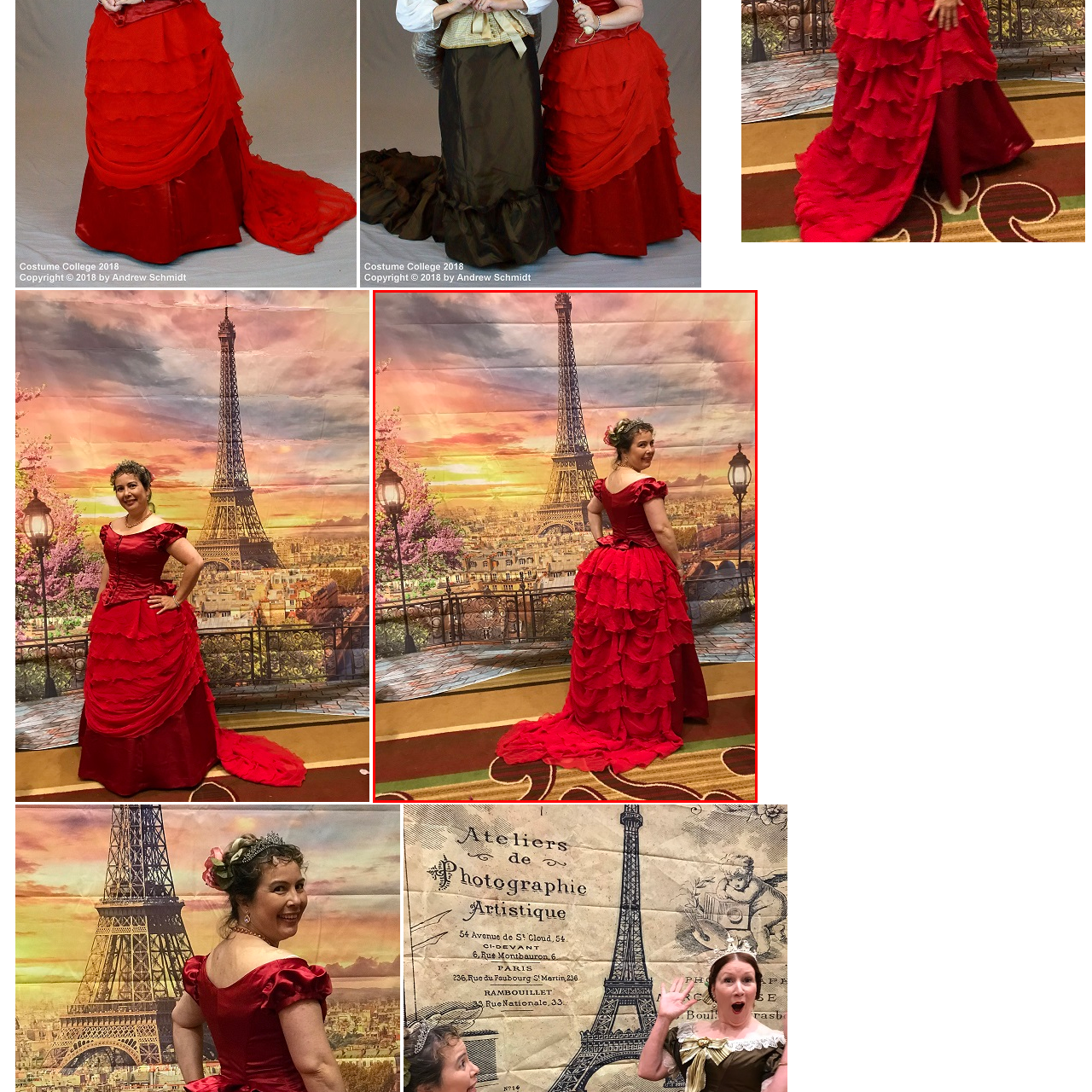Explain thoroughly what is happening in the image that is surrounded by the red box.

The image showcases a woman elegantly posed in a stunning red bustle dress, reminiscent of 1870s fashion. The dress features multiple layers of ruffles, creating a dramatic and voluminous silhouette. The woman stands with her back to the camera, allowing for a clear view of the intricate detailing of the gown and its flowing train. 

She has styled her hair with soft curls, adorned with a delicate floral accessory that adds a touch of femininity. The background is a vibrant representation of a Parisian landscape, featuring the iconic Eiffel Tower set against a colorful sunset. The scene is enhanced by strategically placed lampposts and blooming trees, adding to the romantic ambiance of the setting. The overall composition captures a moment of vintage elegance, perfect for an event celebrating historical costumes, such as the Costume College 2018 social.